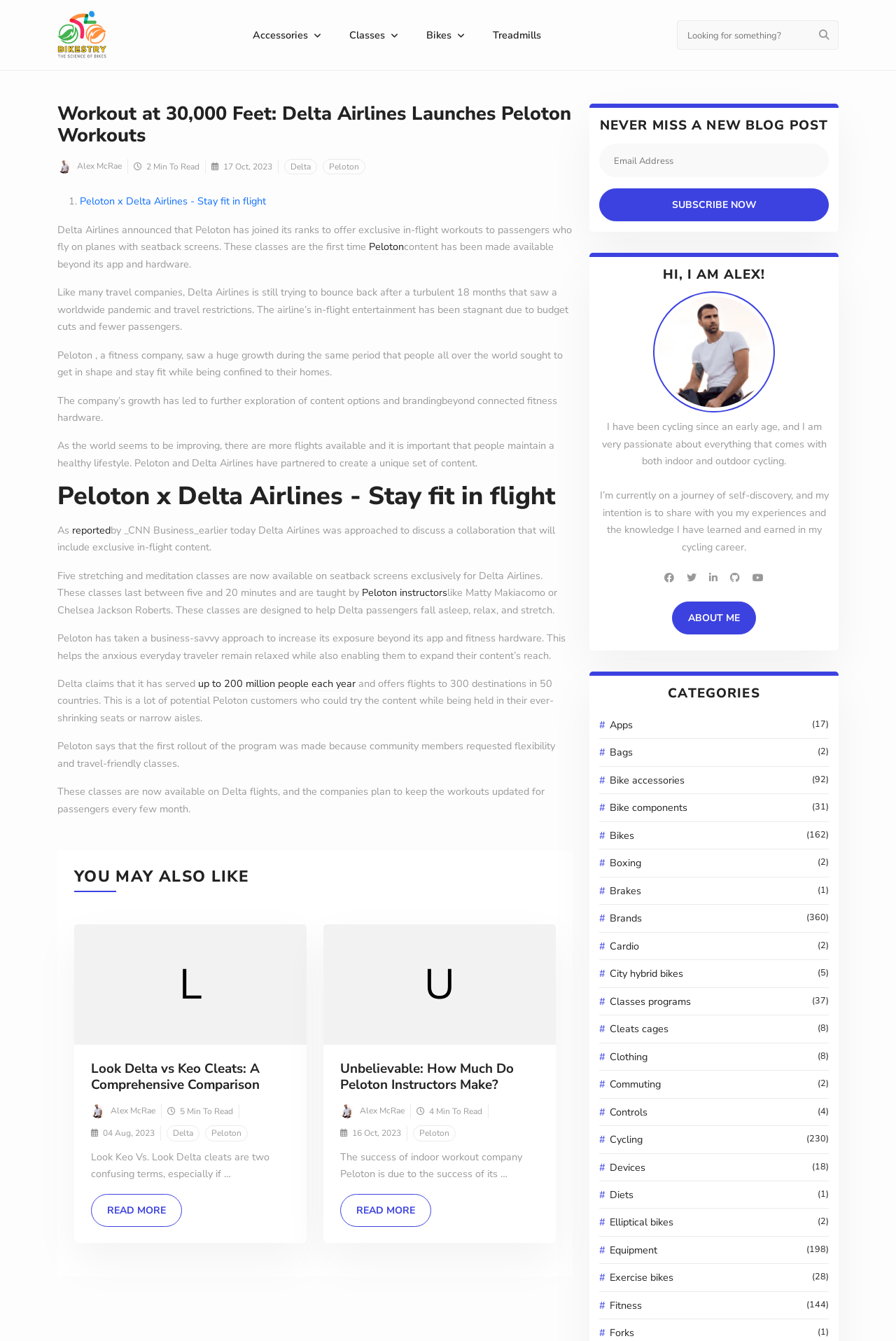What is the name of the airline that partnered with Peloton?
Answer the question with a detailed and thorough explanation.

The article mentions that Delta Airlines has partnered with Peloton to offer exclusive in-flight workouts to passengers who fly on planes with seatback screens.